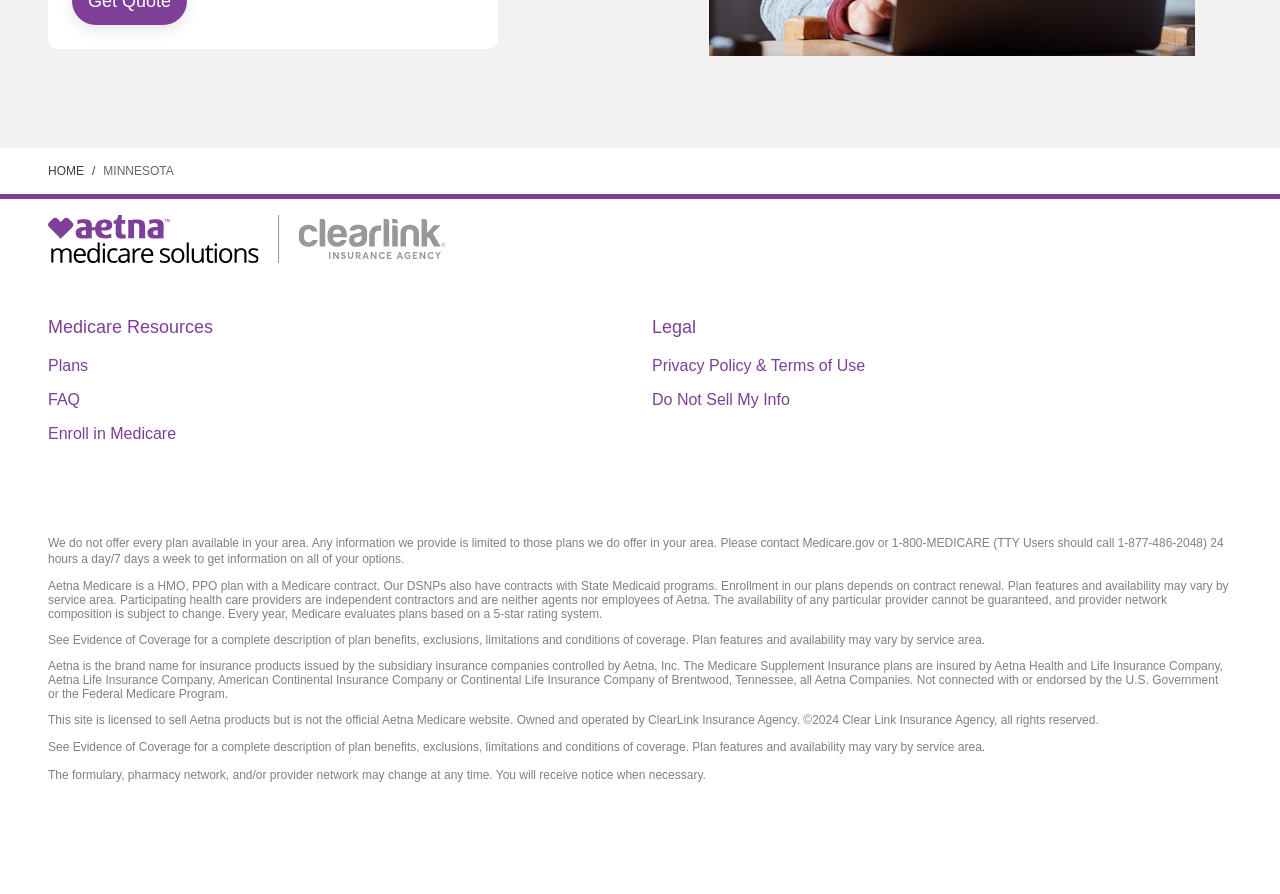Using the provided description: "Do Not Sell My Info", find the bounding box coordinates of the corresponding UI element. The output should be four float numbers between 0 and 1, in the format [left, top, right, bottom].

[0.509, 0.438, 0.962, 0.476]